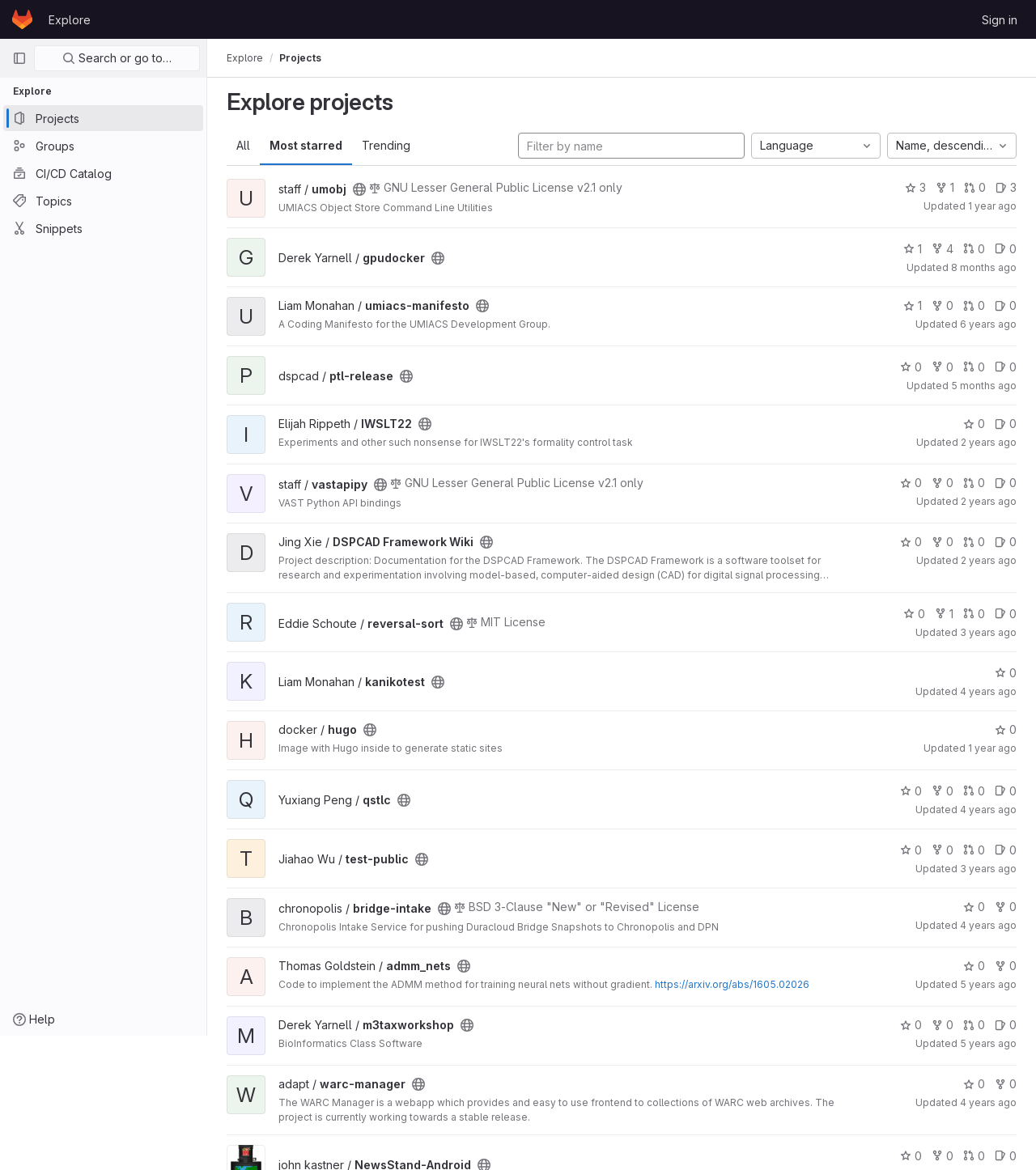Please identify the bounding box coordinates of the region to click in order to complete the given instruction: "Filter projects by name". The coordinates should be four float numbers between 0 and 1, i.e., [left, top, right, bottom].

[0.5, 0.114, 0.719, 0.136]